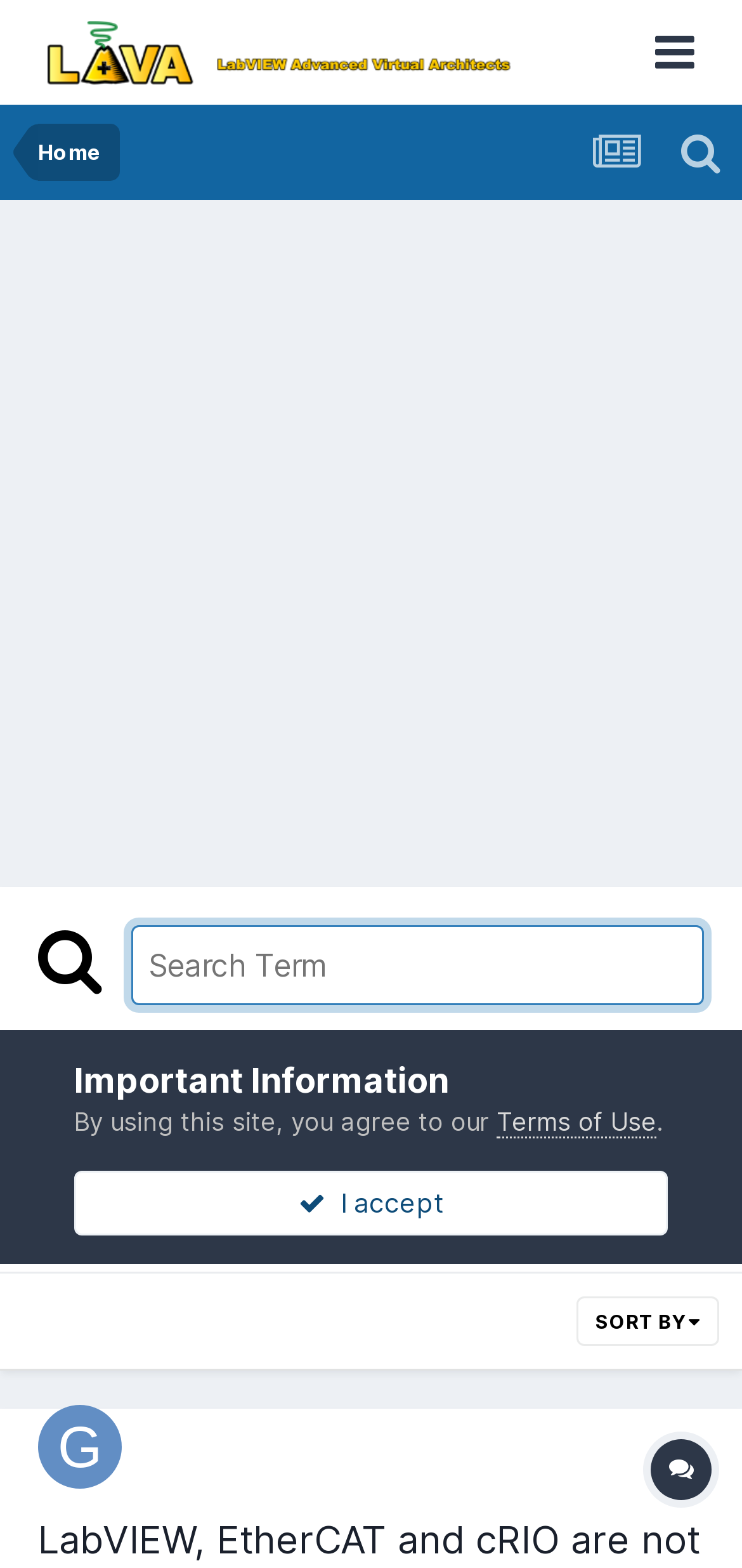Identify and provide the bounding box coordinates of the UI element described: "parent_node: More search options". The coordinates should be formatted as [left, top, right, bottom], with each number being a float between 0 and 1.

[0.051, 0.59, 0.136, 0.634]